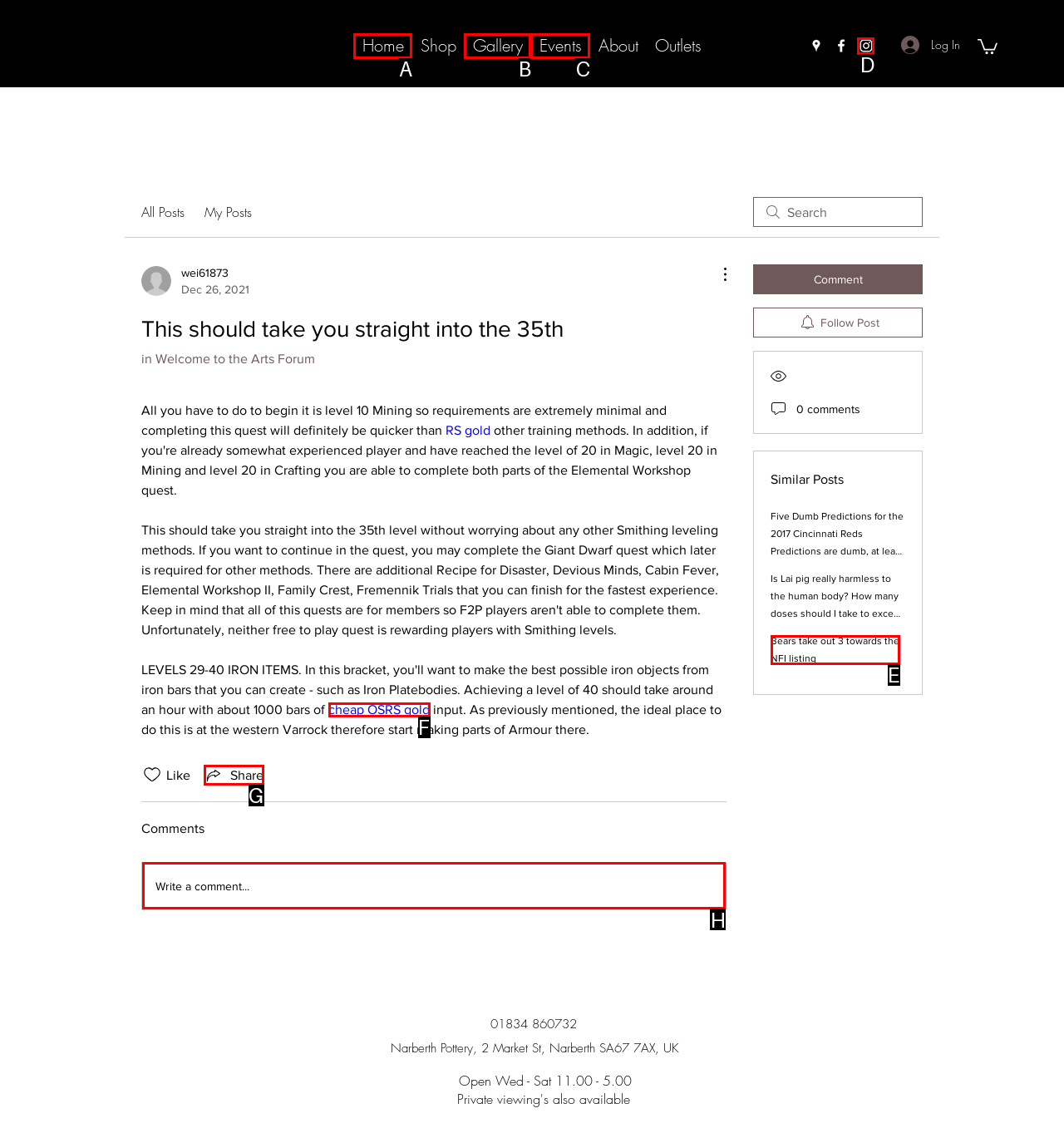Choose the UI element to click on to achieve this task: Write a comment. Reply with the letter representing the selected element.

H